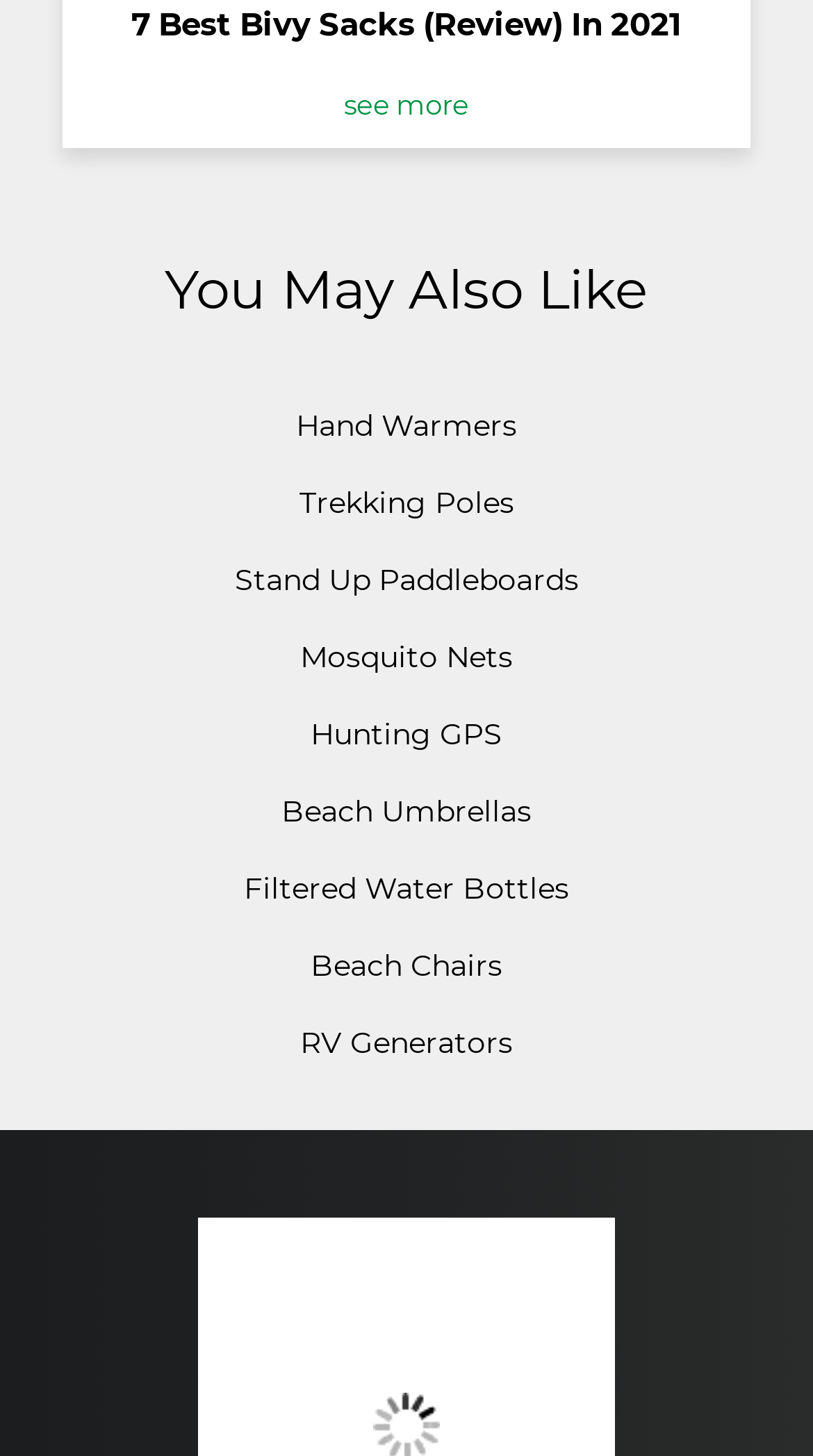Determine the bounding box coordinates for the UI element described. Format the coordinates as (top-left x, top-left y, bottom-right x, bottom-right y) and ensure all values are between 0 and 1. Element description: Stand Up Paddleboards

[0.288, 0.385, 0.712, 0.411]